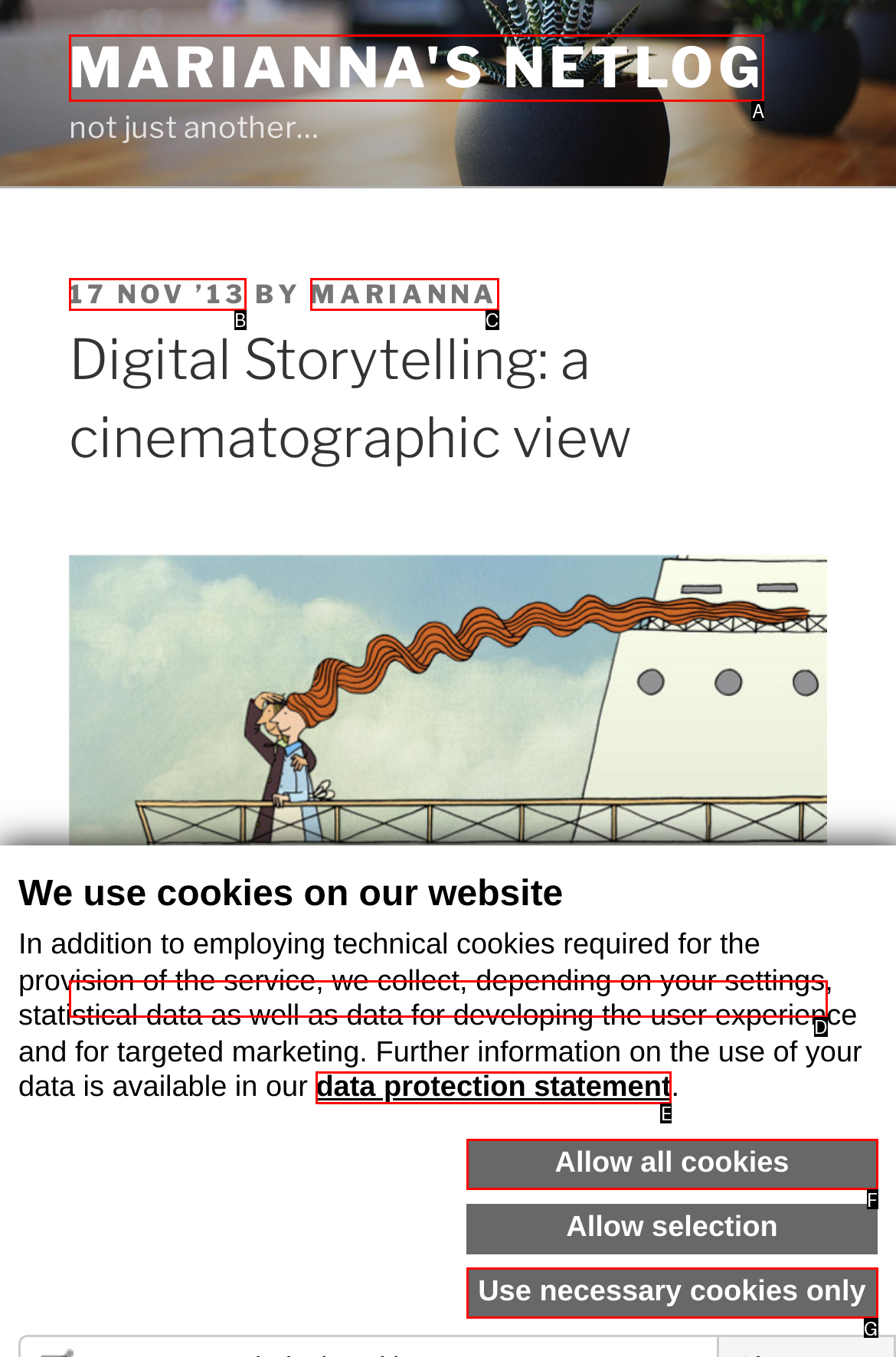Select the letter from the given choices that aligns best with the description: Marianna. Reply with the specific letter only.

C